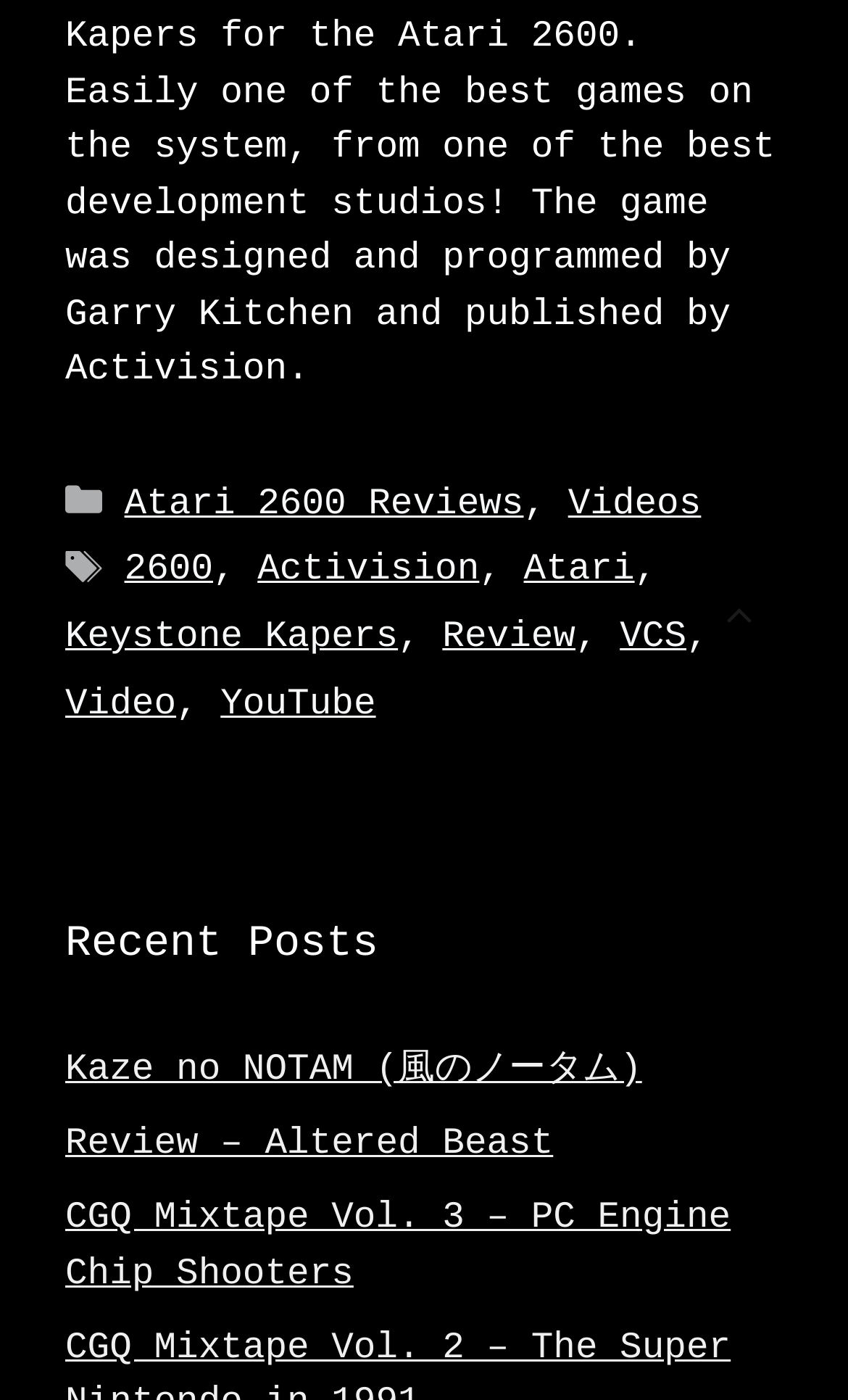Please determine the bounding box coordinates of the section I need to click to accomplish this instruction: "Read Kaze no NOTAM review".

[0.077, 0.751, 0.757, 0.78]